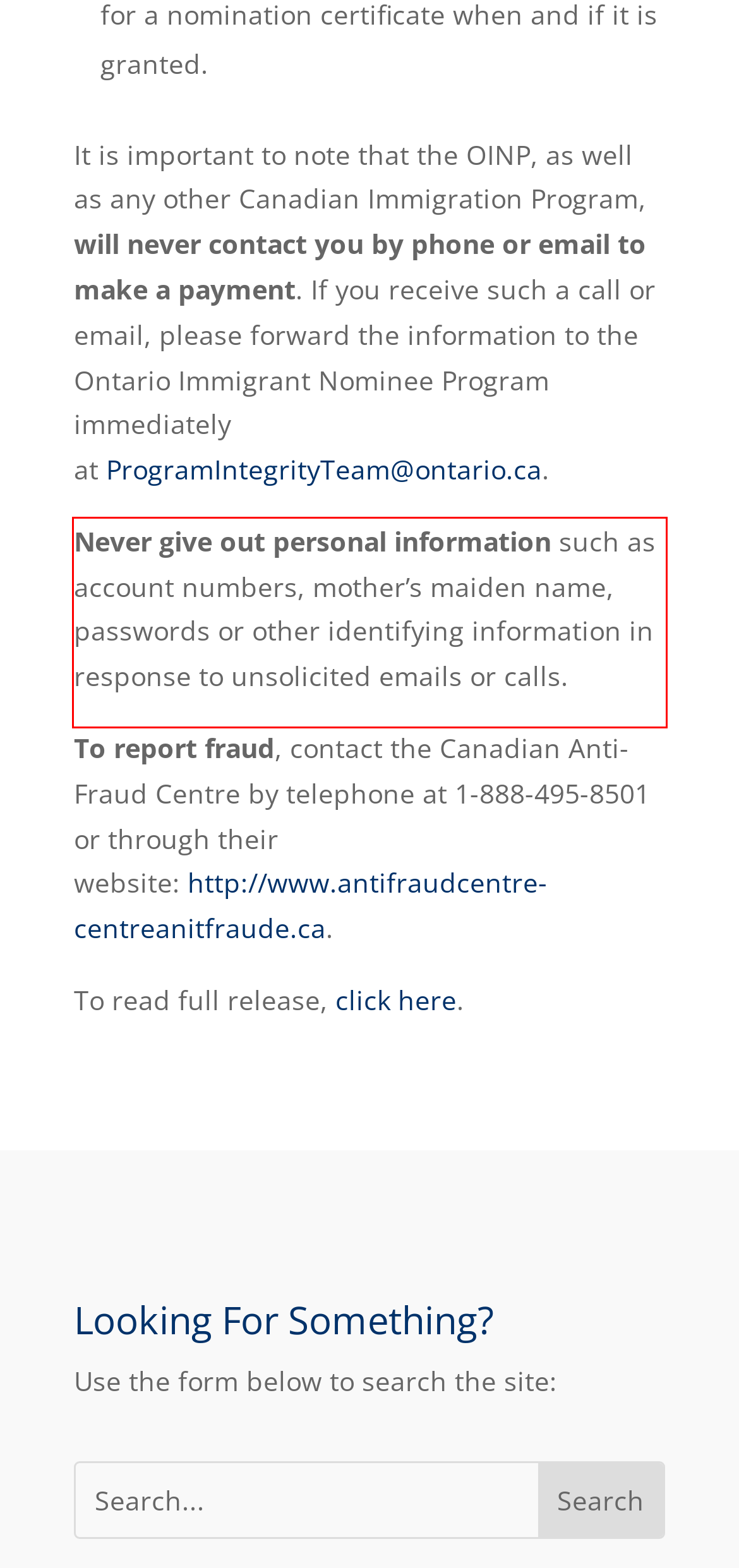Examine the screenshot of the webpage, locate the red bounding box, and perform OCR to extract the text contained within it.

Never give out personal information such as account numbers, mother’s maiden name, passwords or other identifying information in response to unsolicited emails or calls.